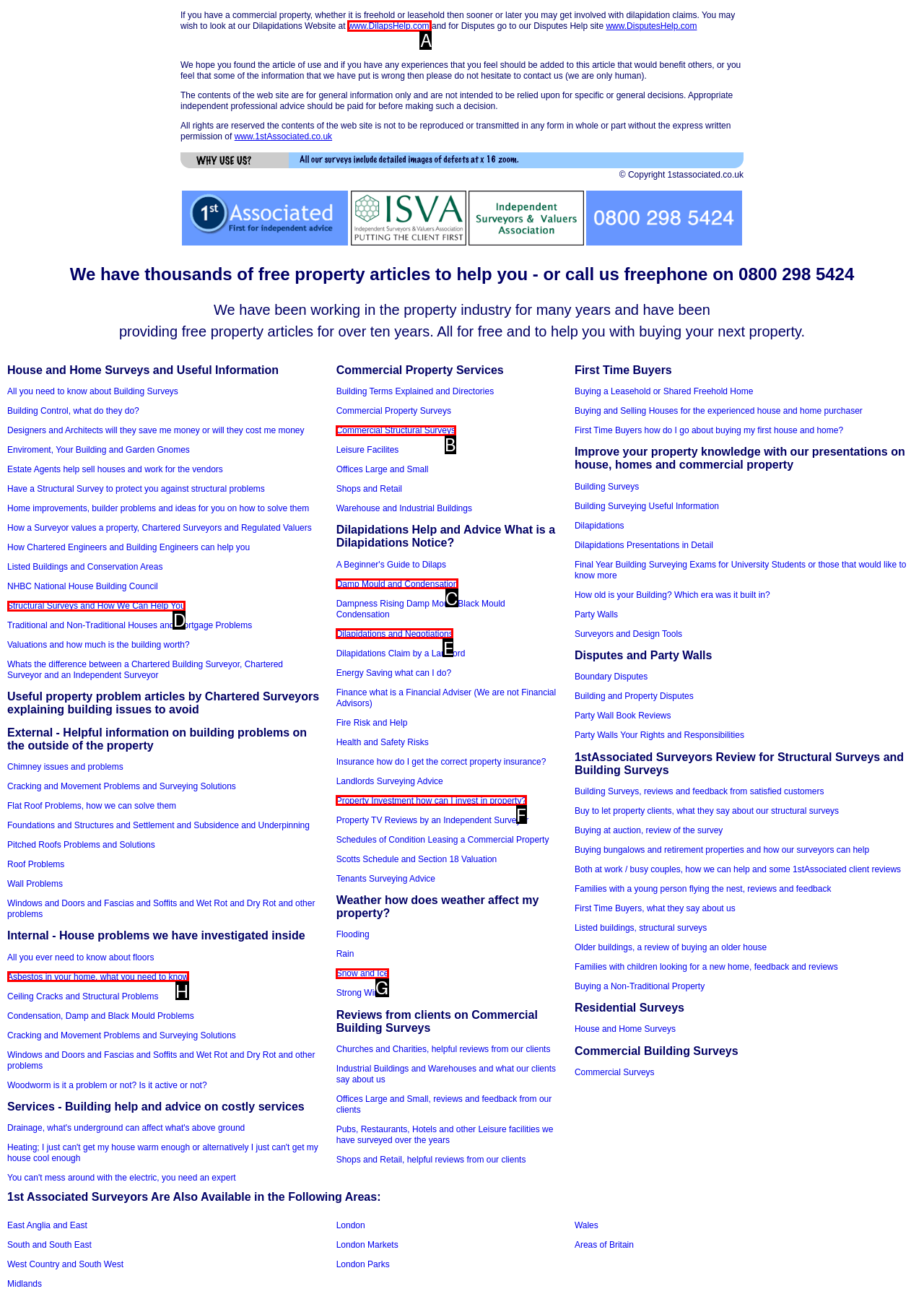Which option should be clicked to complete this task: Click on the link to DilapsHelp website
Reply with the letter of the correct choice from the given choices.

A